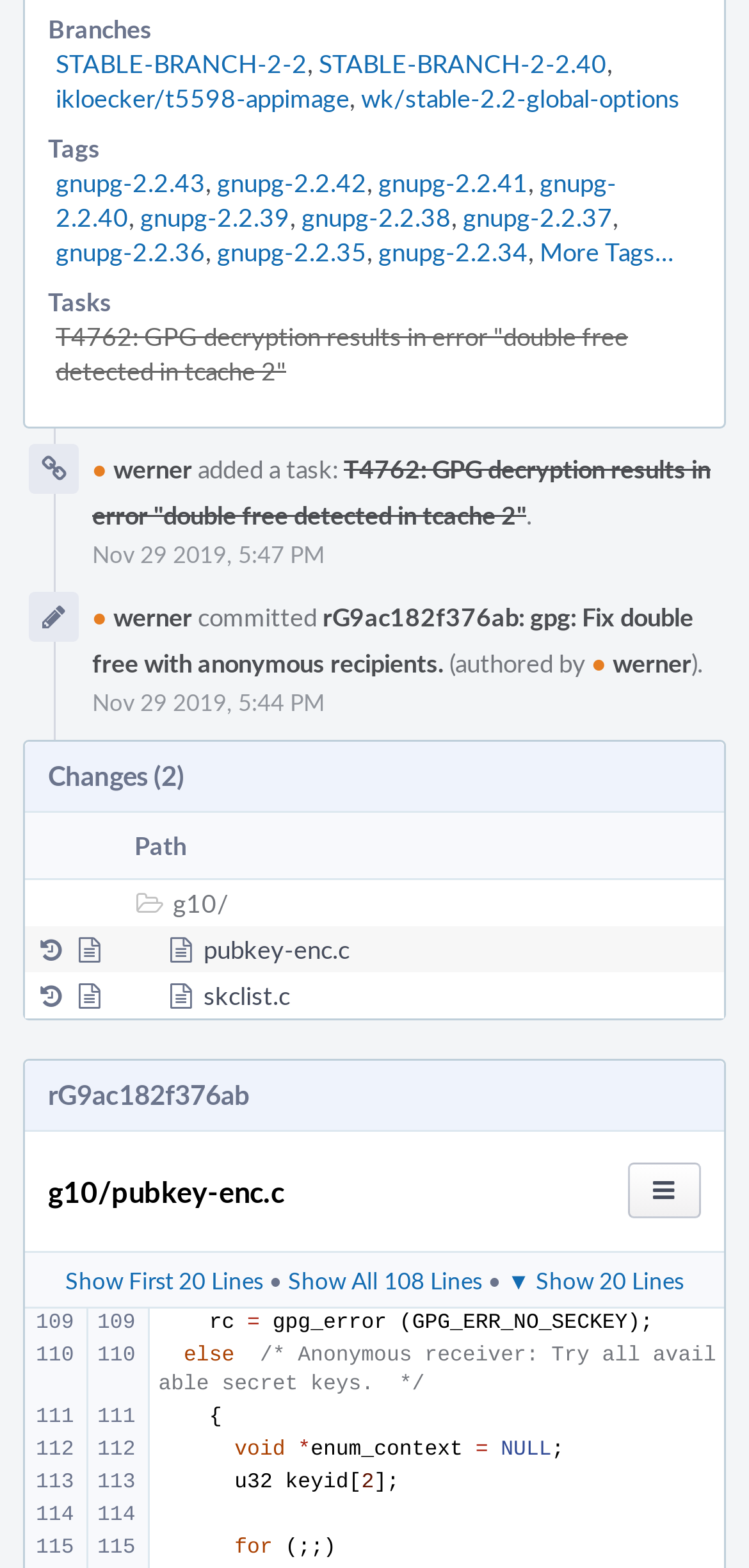Who committed the latest change?
Based on the screenshot, give a detailed explanation to answer the question.

I looked at the 'Changes' section and found the latest change, which is committed by 'werner'. The commit message is 'rG9ac182f376ab: gpg: Fix double free with anonymous recipients.'.